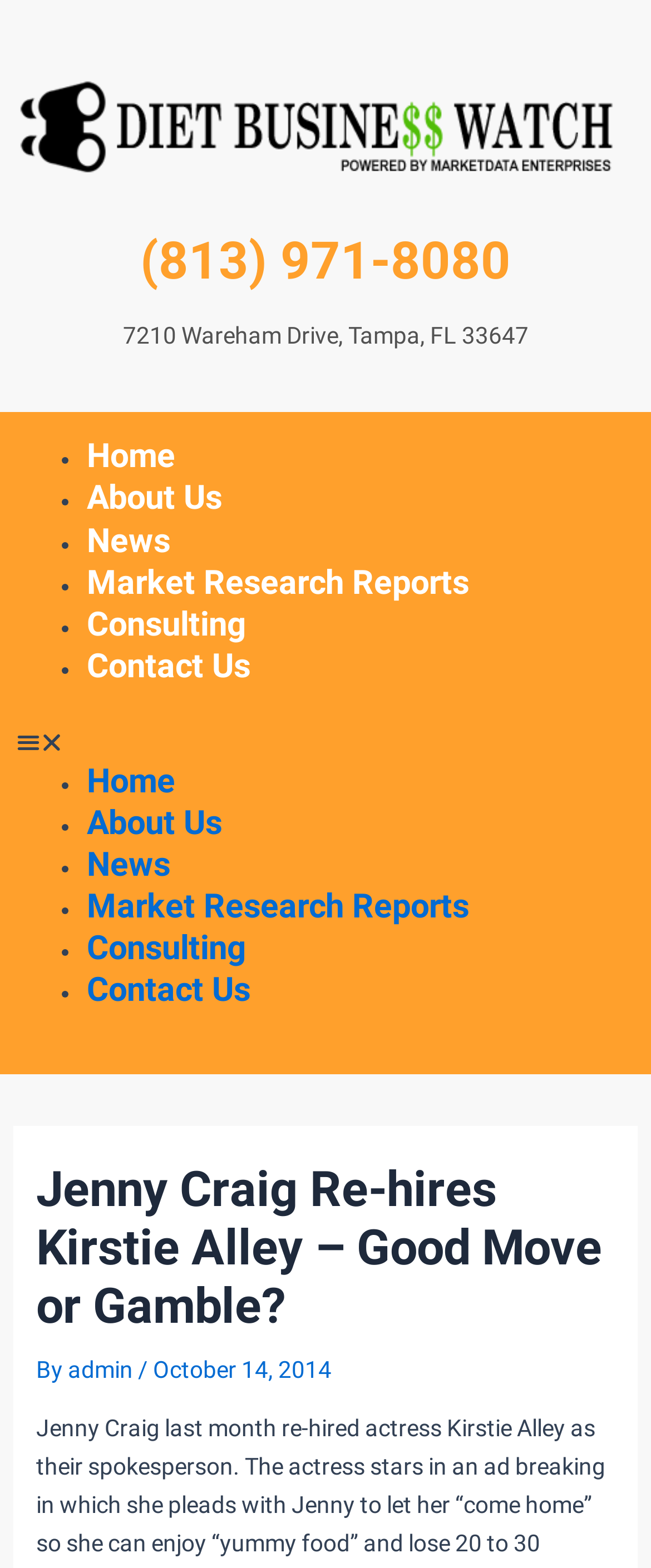Provide a short answer to the following question with just one word or phrase: What is the phone number on the webpage?

(813) 971-8080